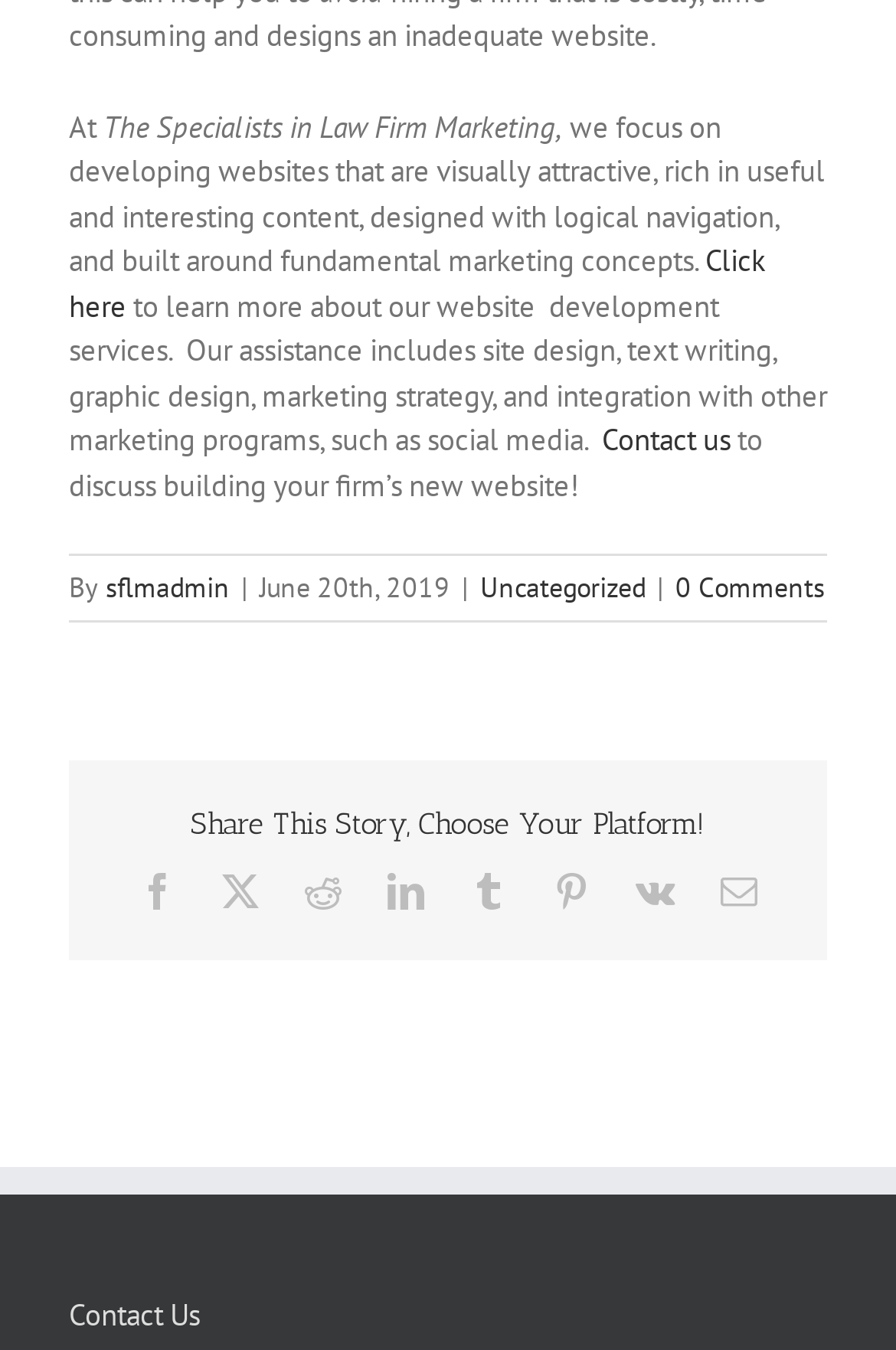Who is the author of the article?
Please describe in detail the information shown in the image to answer the question.

The link 'sflmadmin' on the webpage, which is located near the date 'June 20th, 2019', suggests that sflmadmin is the author of the article.